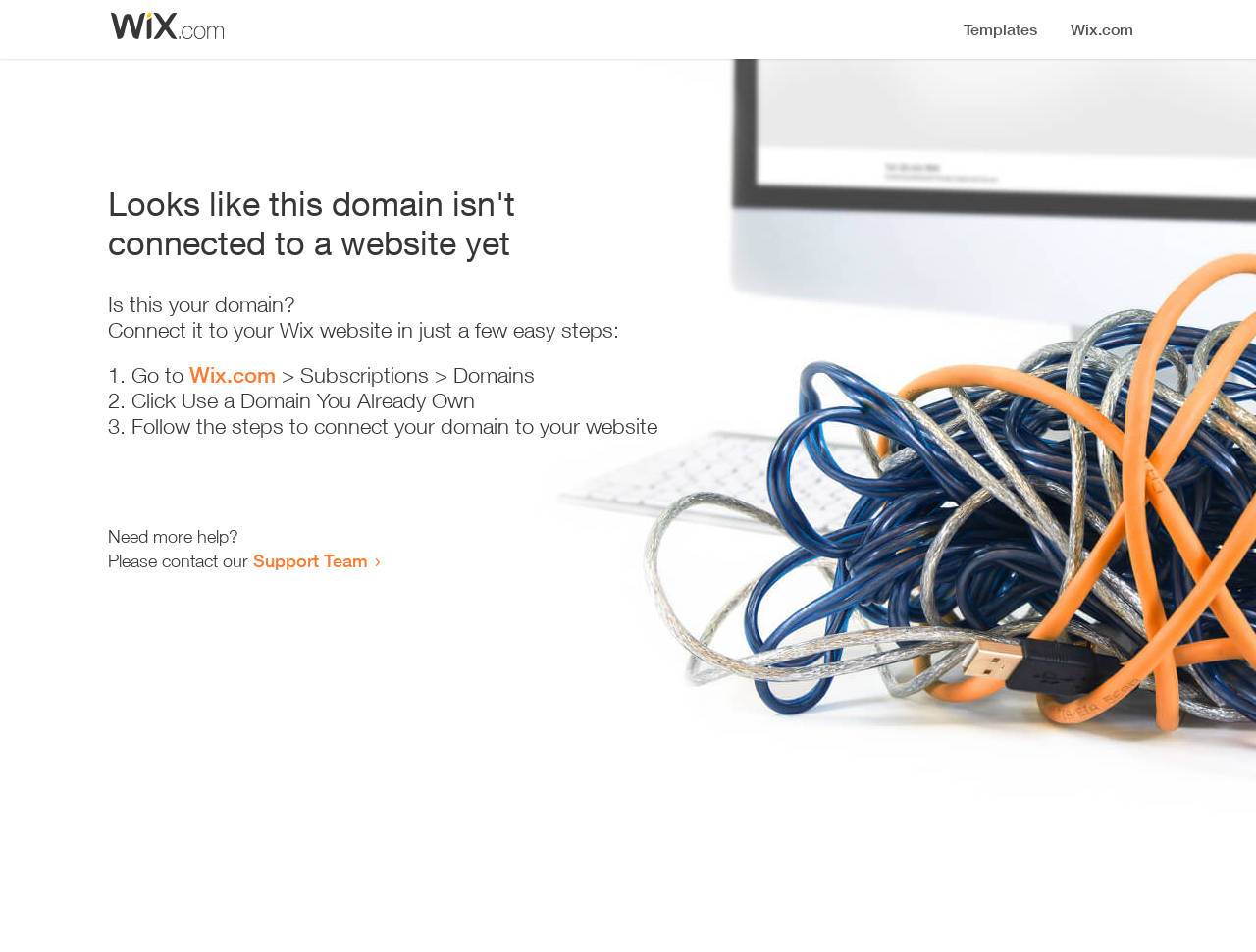Detail the webpage's structure and highlights in your description.

The webpage appears to be an error page, indicating that a domain is not connected to a website yet. At the top, there is a small image, followed by a heading that states the error message. Below the heading, there is a series of instructions to connect the domain to a Wix website. The instructions are presented in a step-by-step format, with three numbered list items. Each list item contains a brief description of the action to take, with a link to Wix.com in the first step. 

To the right of the instructions, there is a brief note asking if the domain belongs to the user. Below the instructions, there is a message offering additional help, with a link to the Support Team. Overall, the webpage is simple and easy to navigate, with clear instructions and minimal clutter.